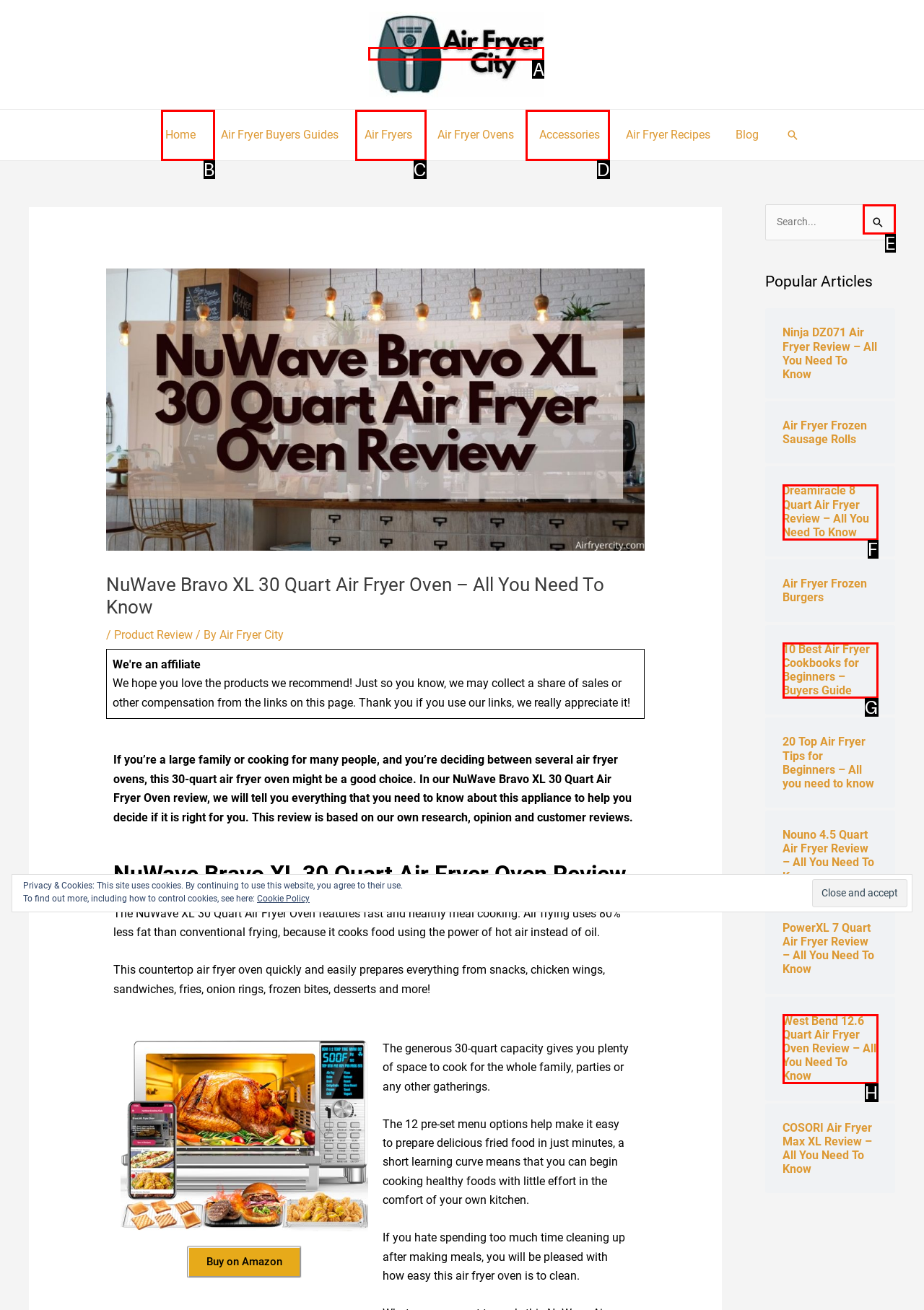Which choice should you pick to execute the task: Click the Air Fryer City logo
Respond with the letter associated with the correct option only.

A